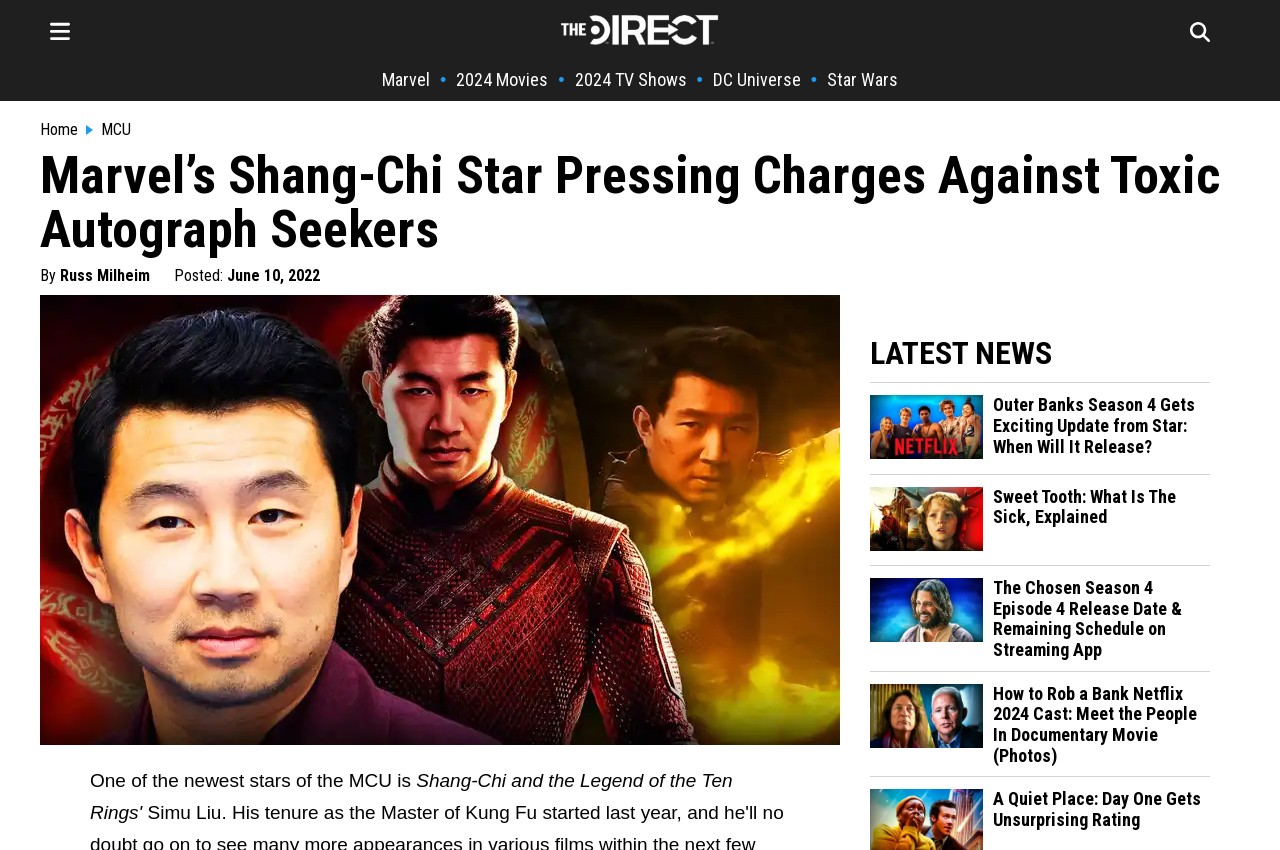Respond with a single word or short phrase to the following question: 
What is the author of the news article?

Russ Milheim